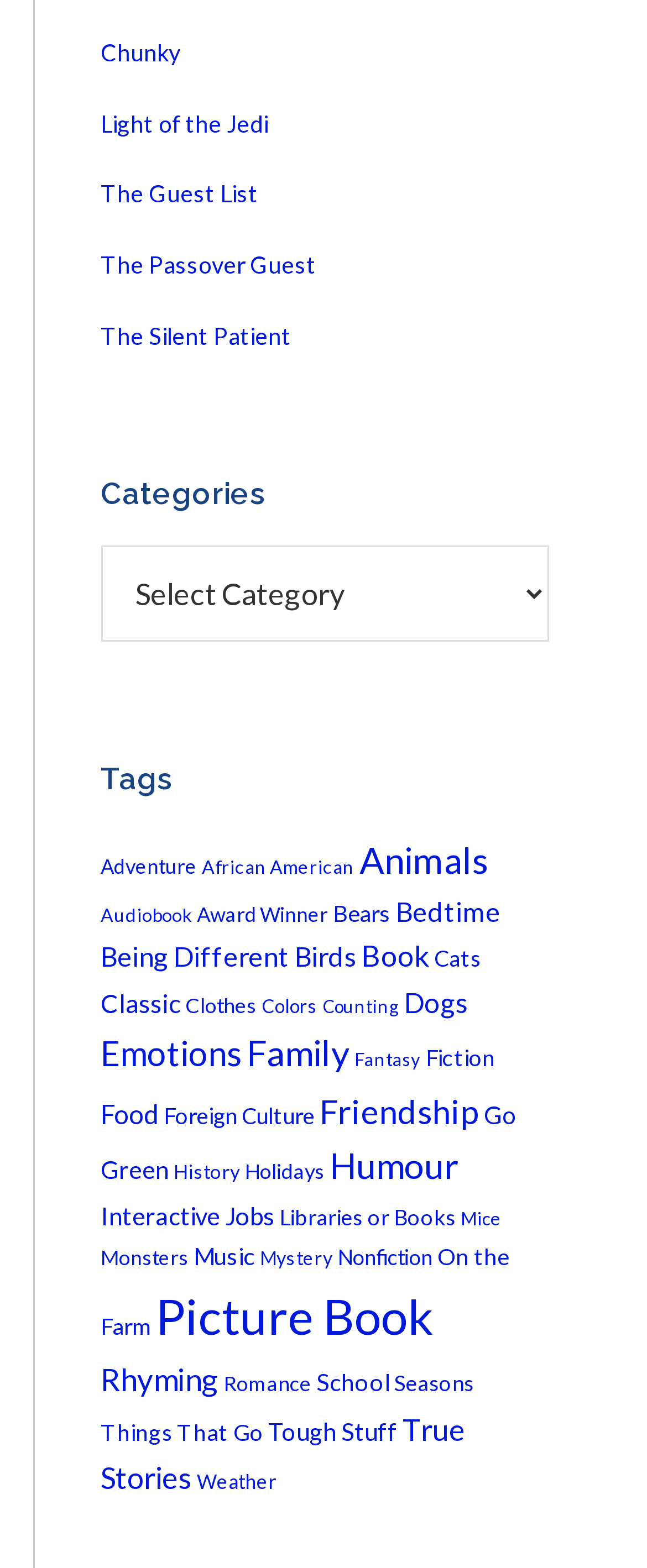What is the second category from the top?
Based on the image, answer the question with a single word or brief phrase.

Light of the Jedi